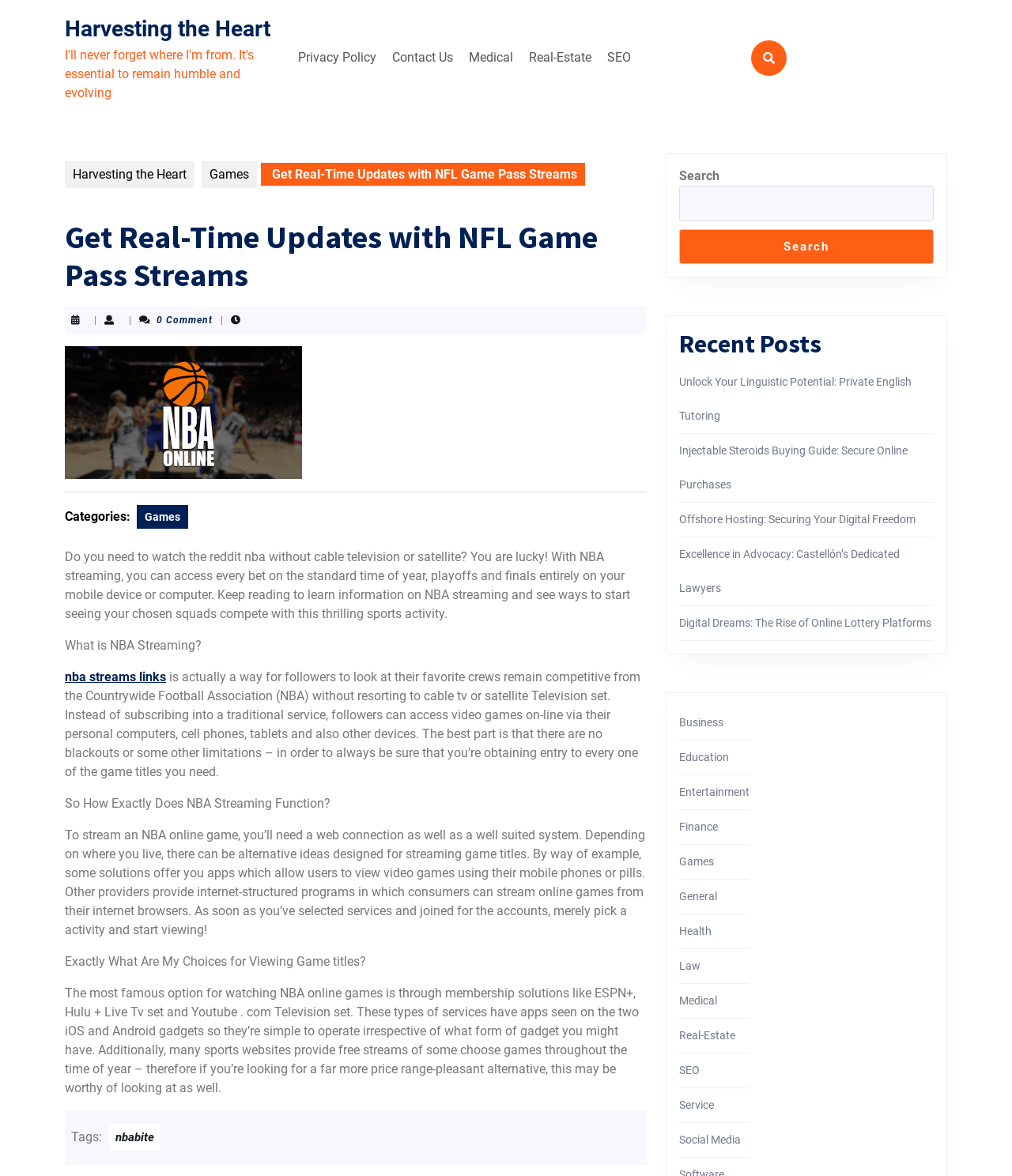Determine the bounding box coordinates of the clickable area required to perform the following instruction: "Search for something". The coordinates should be represented as four float numbers between 0 and 1: [left, top, right, bottom].

[0.671, 0.158, 0.923, 0.188]